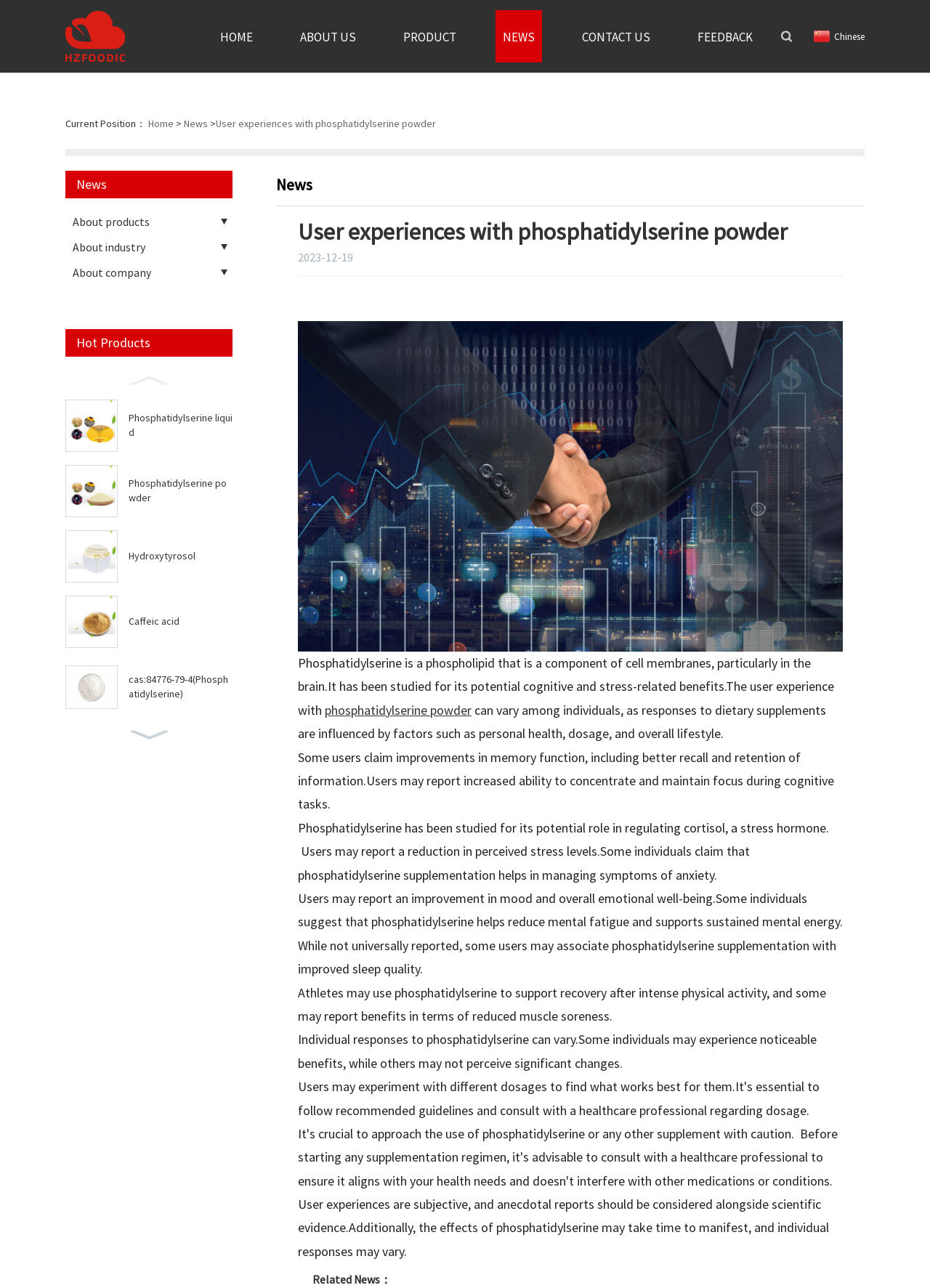What are the categories in the top navigation menu?
Answer the question with a single word or phrase, referring to the image.

HOME, ABOUT US, PRODUCT, NEWS, CONTACT US, FEEDBACK